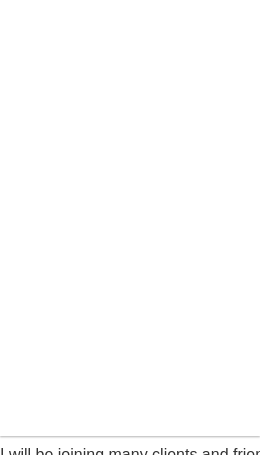Can you give a comprehensive explanation to the question given the content of the image?
What type of spirits is Bone Spirits?

According to the caption, Bone Spirits is a Texas-made gin and moonshine, which will be available for sampling during the conference.